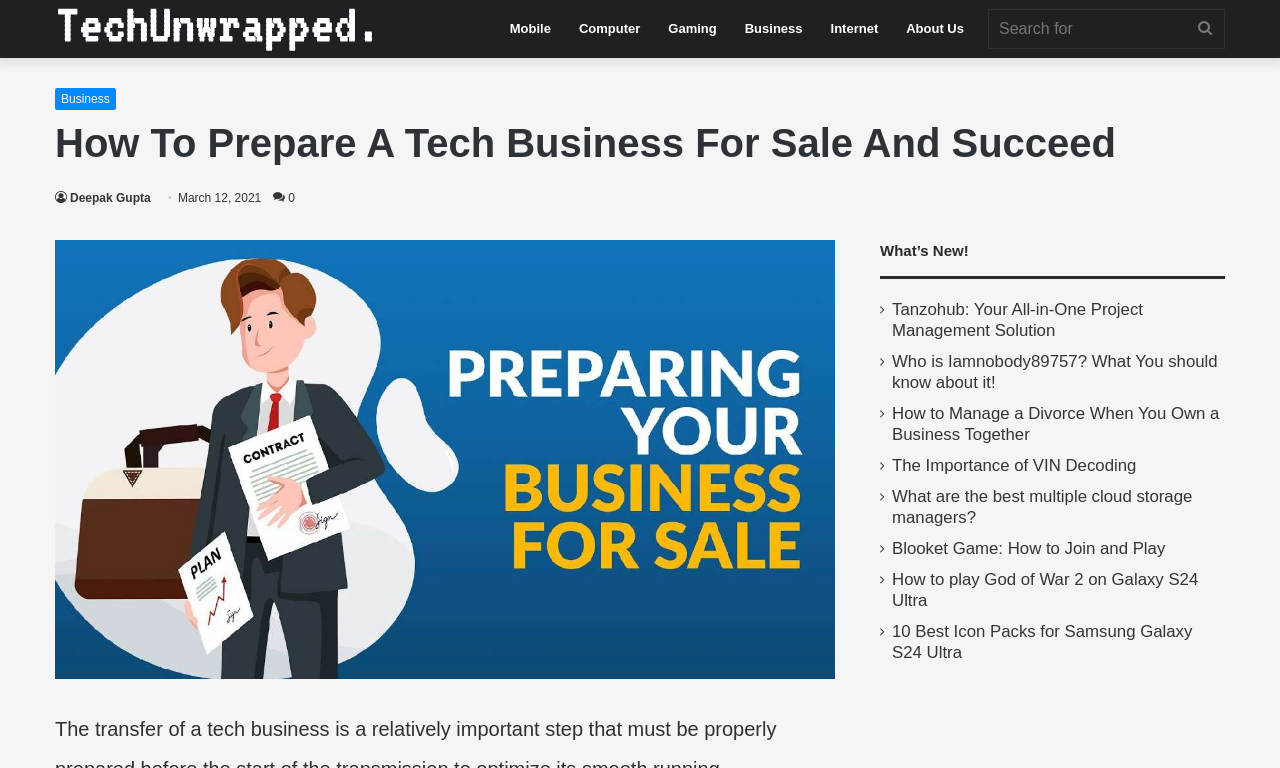Could you find the bounding box coordinates of the clickable area to complete this instruction: "Search for something"?

[0.772, 0.012, 0.957, 0.064]